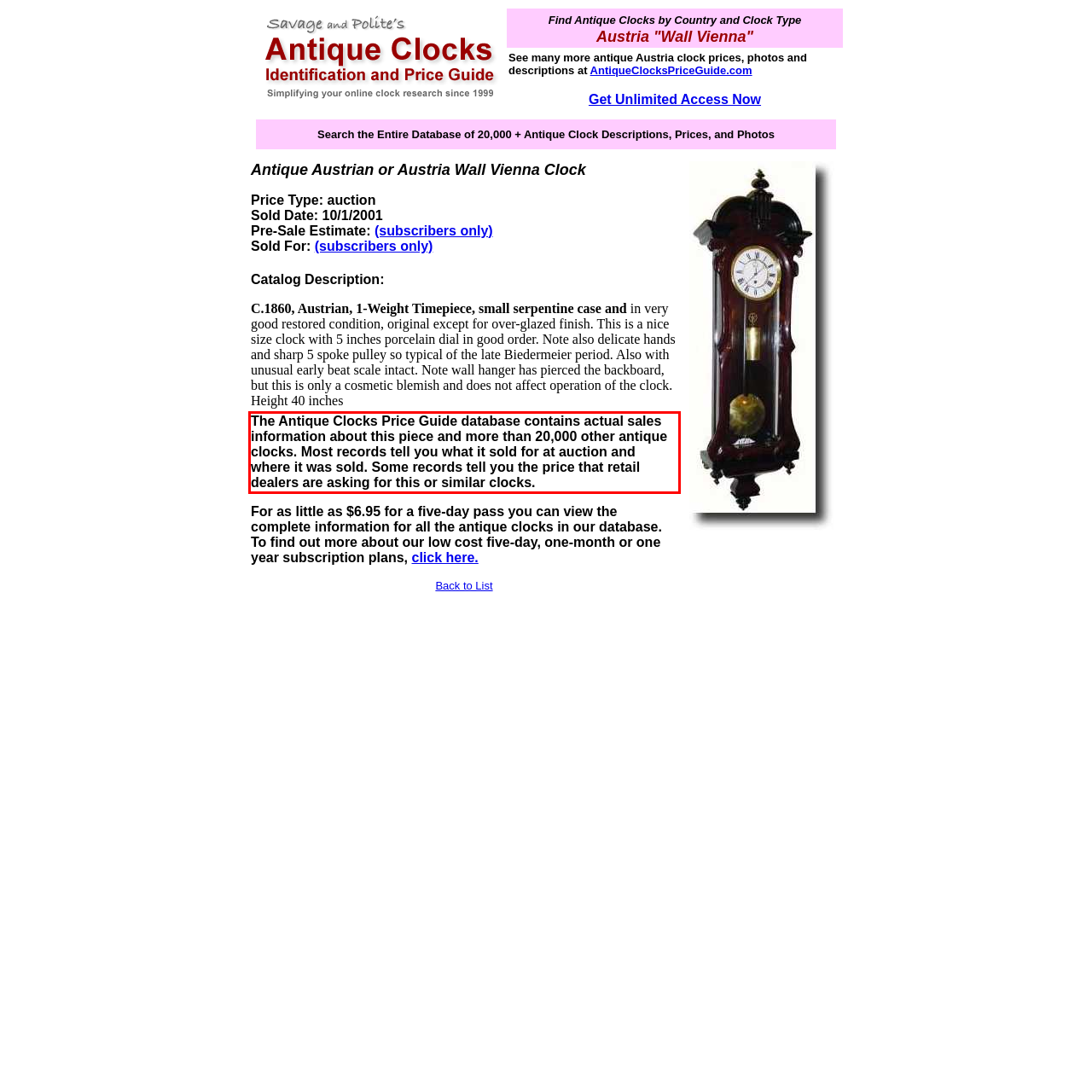Review the webpage screenshot provided, and perform OCR to extract the text from the red bounding box.

The Antique Clocks Price Guide database contains actual sales information about this piece and more than 20,000 other antique clocks. Most records tell you what it sold for at auction and where it was sold. Some records tell you the price that retail dealers are asking for this or similar clocks.